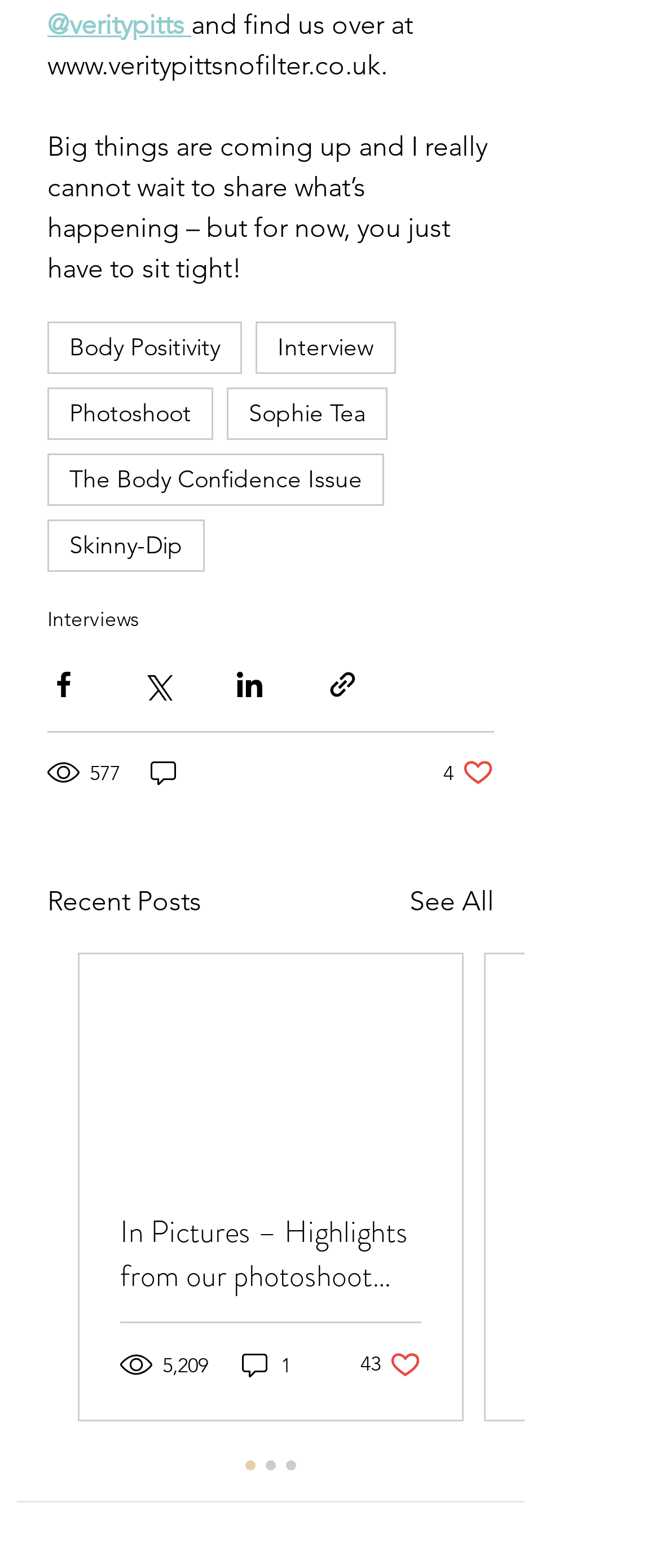Kindly determine the bounding box coordinates for the area that needs to be clicked to execute this instruction: "Click on the tag 'Body Positivity'".

[0.072, 0.205, 0.367, 0.239]